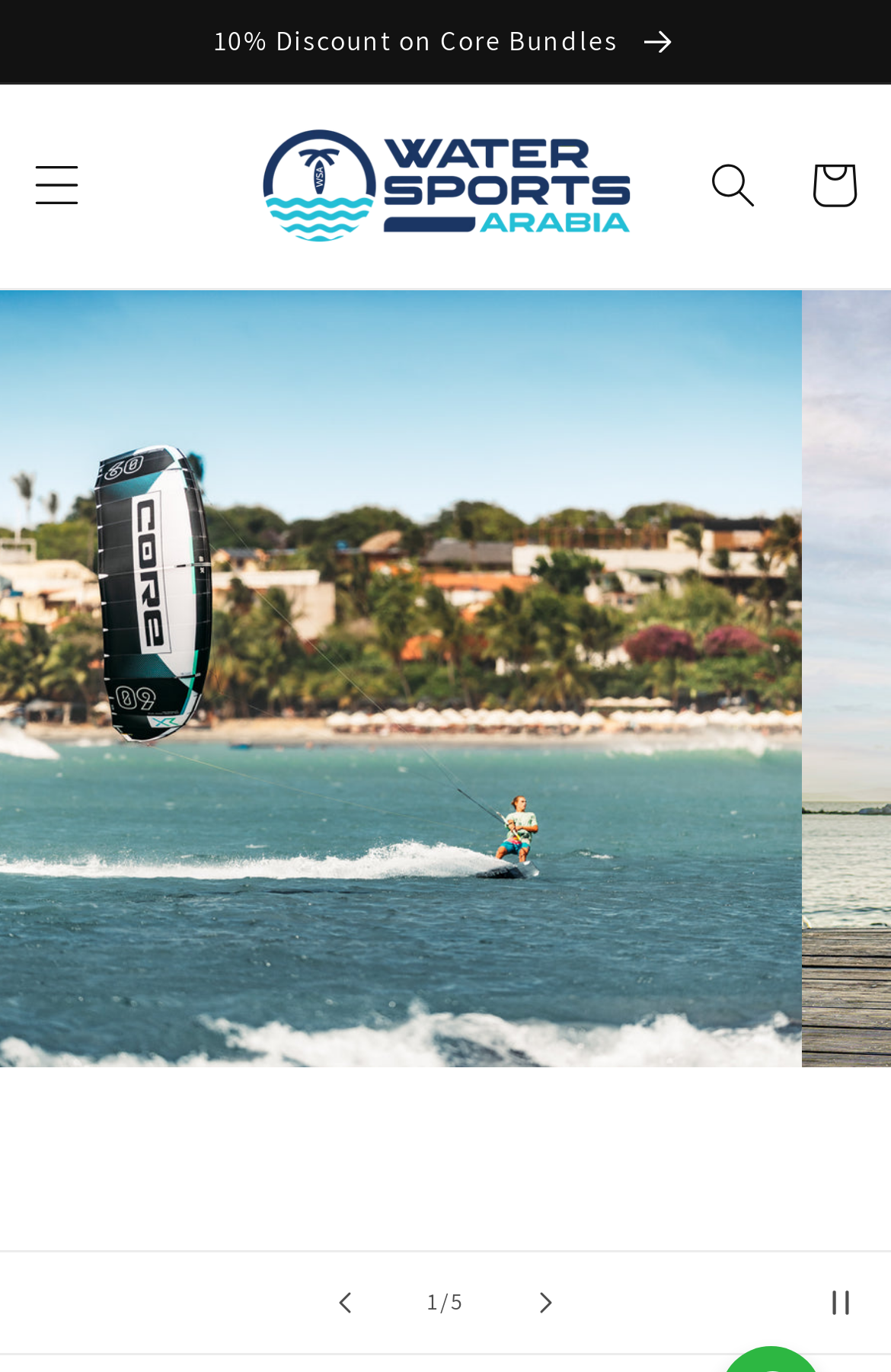Locate the coordinates of the bounding box for the clickable region that fulfills this instruction: "Go to the previous slide".

[0.331, 0.912, 0.444, 0.986]